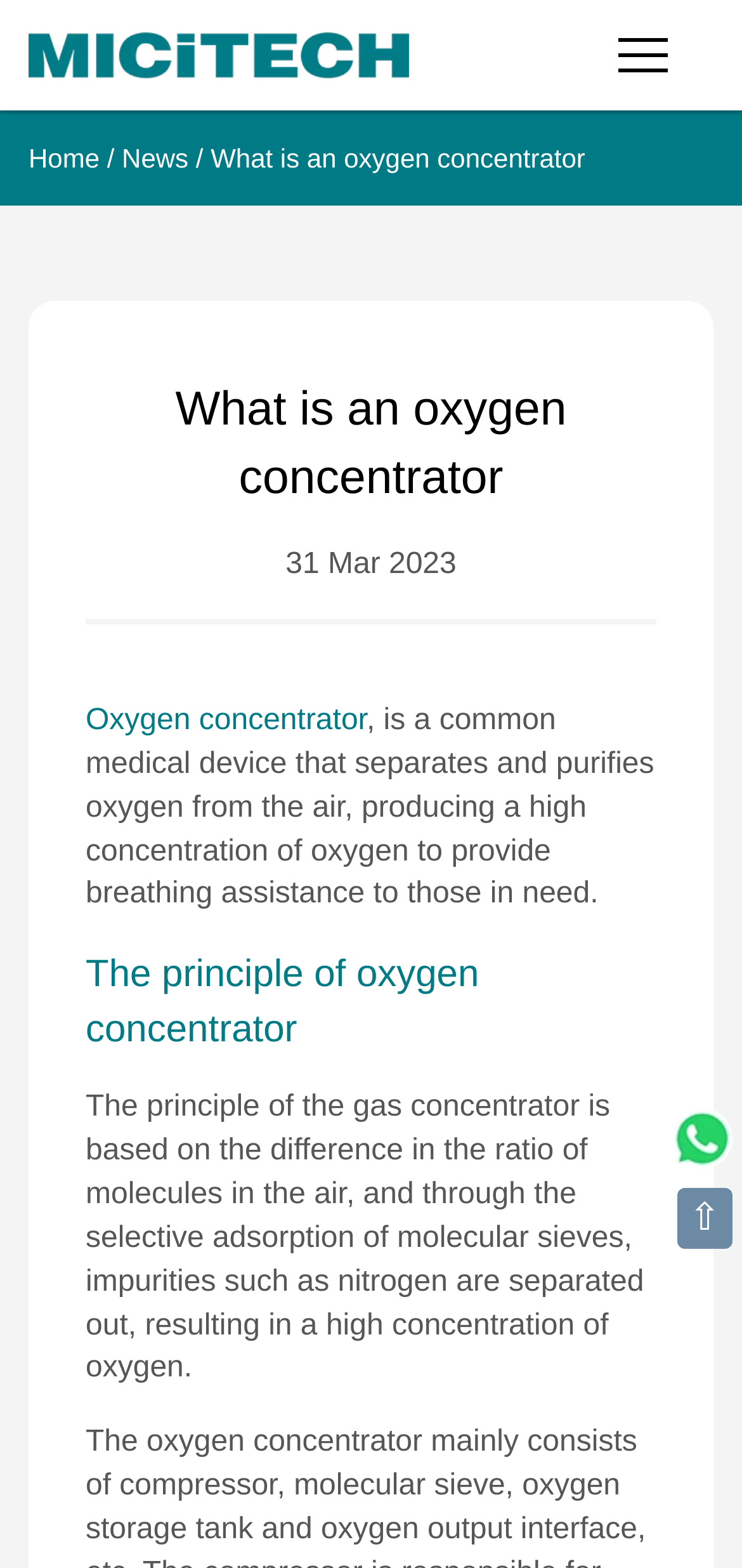Select the bounding box coordinates of the element I need to click to carry out the following instruction: "Read the article about oxygen concentrator".

[0.115, 0.449, 0.494, 0.47]